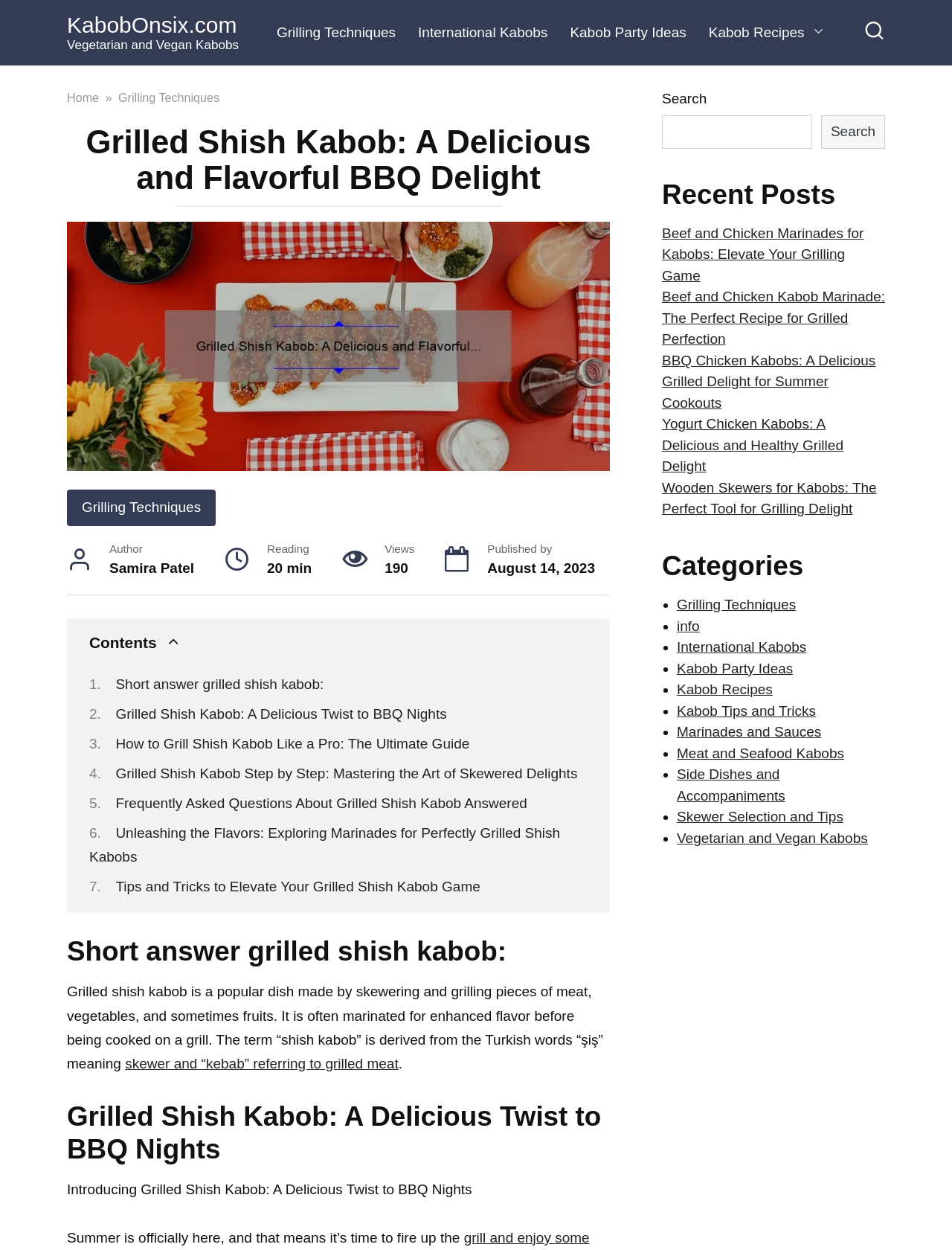Generate a thorough description of the webpage.

The webpage is about grilled shish kabob, a popular dish made by skewering and grilling pieces of meat, vegetables, and sometimes fruits. At the top of the page, there is a header with a link to "KabobOnsix.com" and a static text "Vegetarian and Vegan Kabobs". Below this, there are four links: "Grilling Techniques", "International Kabobs", "Kabob Party Ideas", and "Kabob Recipes".

The main content of the page is divided into sections. The first section has a heading "Grilled Shish Kabob: A Delicious and Flavorful BBQ Delight" and an image below it. There are also links to "Grilling Techniques" and a static text "Author" with the name "Samira Patel" next to it. Additionally, there are details about the reading time, views, and publication date.

The next section has a heading "Contents" and lists several links to different articles about grilled shish kabob, including "Short answer grilled shish kabob:", "Grilled Shish Kabob: A Delicious Twist to BBQ Nights", and "How to Grill Shish Kabob Like a Pro: The Ultimate Guide".

Below this, there is a section with a heading "Short answer grilled shish kabob:" and a static text that explains what grilled shish kabob is. There is also a link to "skewer and “kebab” referring to grilled meat".

The next section has a heading "Grilled Shish Kabob: A Delicious Twist to BBQ Nights" and a static text that introduces the topic of grilled shish kabob.

On the right side of the page, there is a search bar with a button and a heading "Recent Posts" that lists several links to recent articles about kabobs. Below this, there is a heading "Categories" that lists several categories related to kabobs, including "Grilling Techniques", "International Kabobs", "Kabob Party Ideas", and "Kabob Recipes".

Overall, the webpage provides a wealth of information about grilled shish kabob, including its definition, recipes, and related topics.